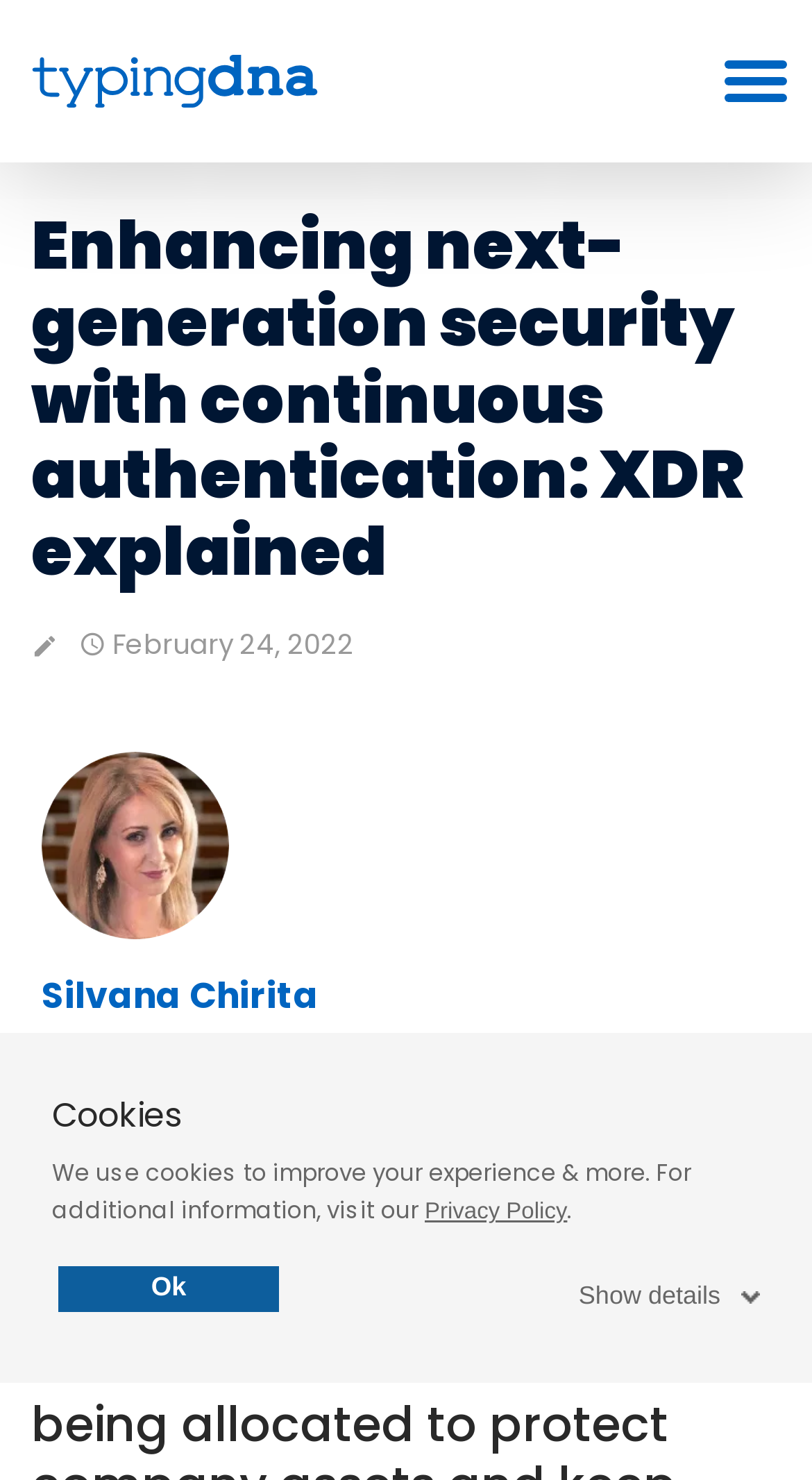Respond concisely with one word or phrase to the following query:
What is the category of this article?

Security